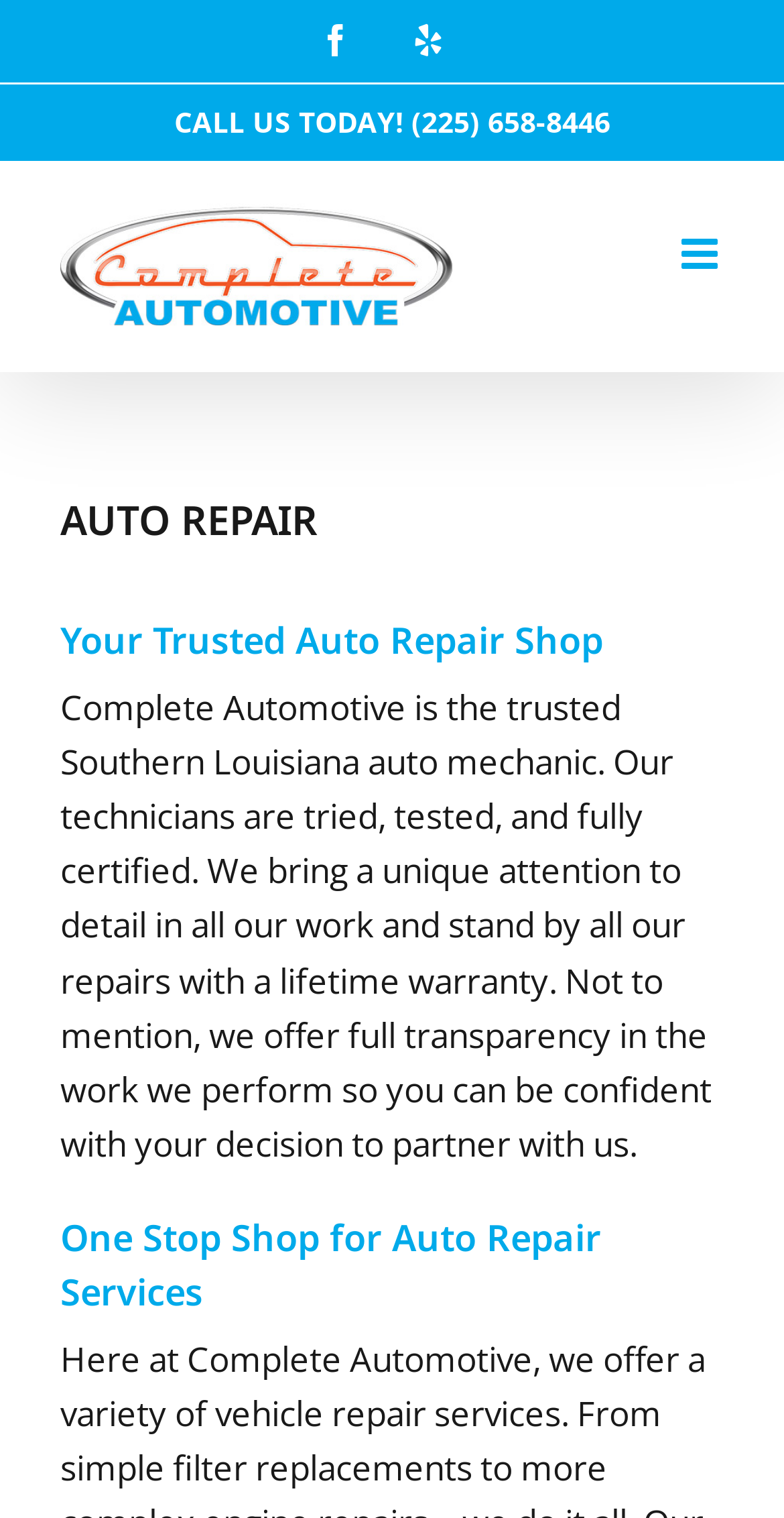Give a short answer using one word or phrase for the question:
What is the location of Complete Collision's services?

Baton Rouge and Zachary